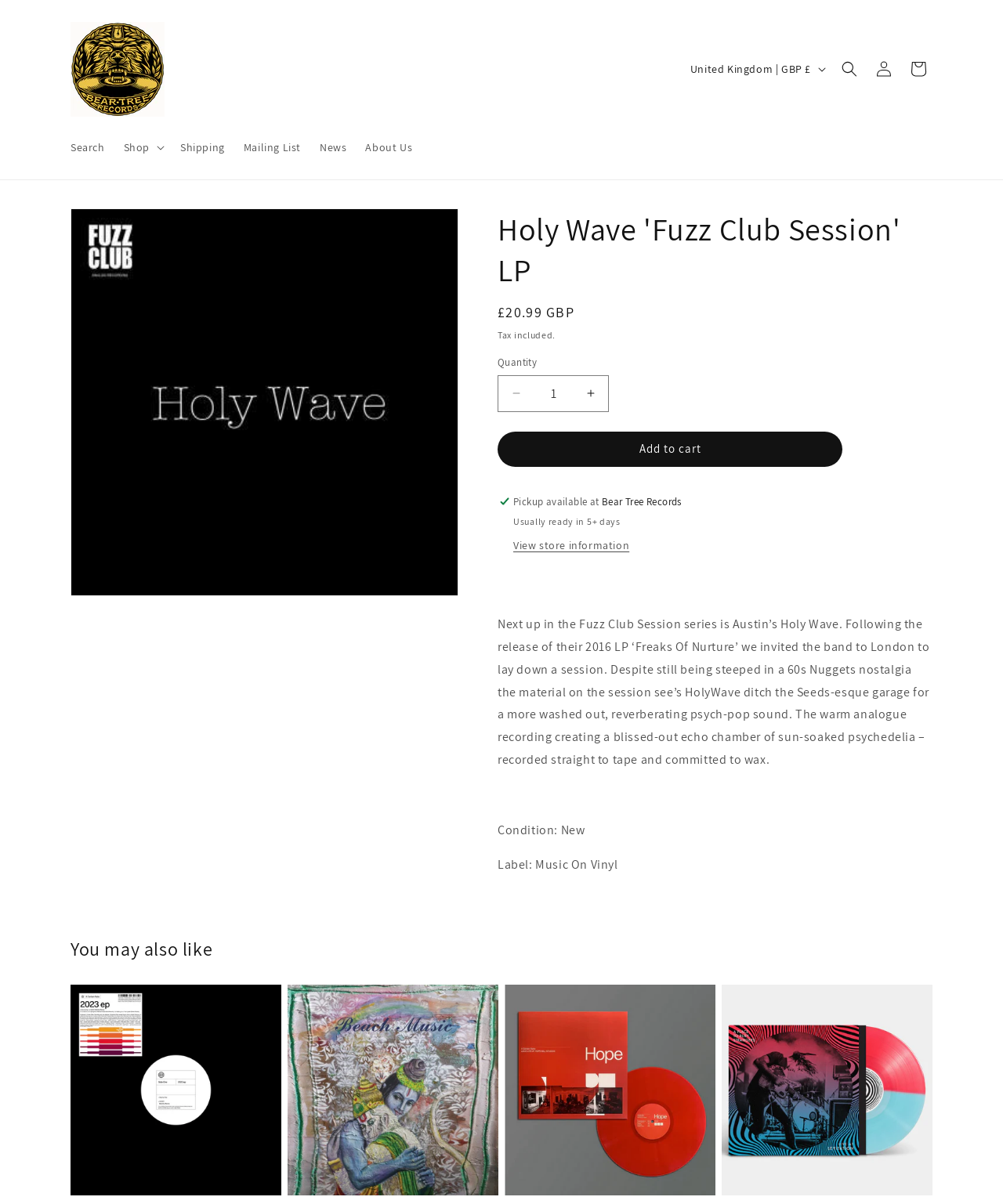Find the bounding box coordinates for the element described here: "Skip to product information".

[0.07, 0.172, 0.163, 0.201]